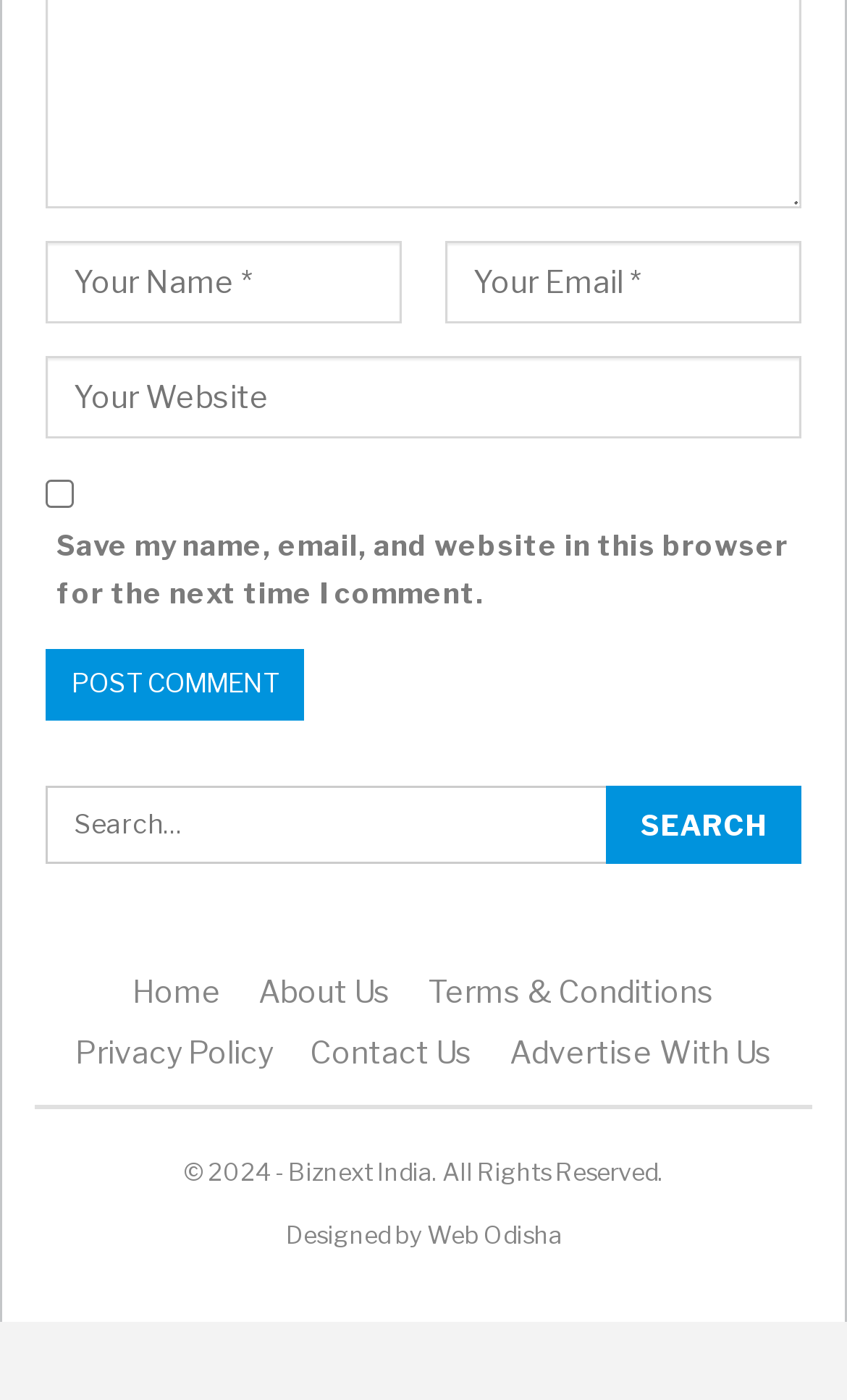What is the copyright year? From the image, respond with a single word or brief phrase.

2024